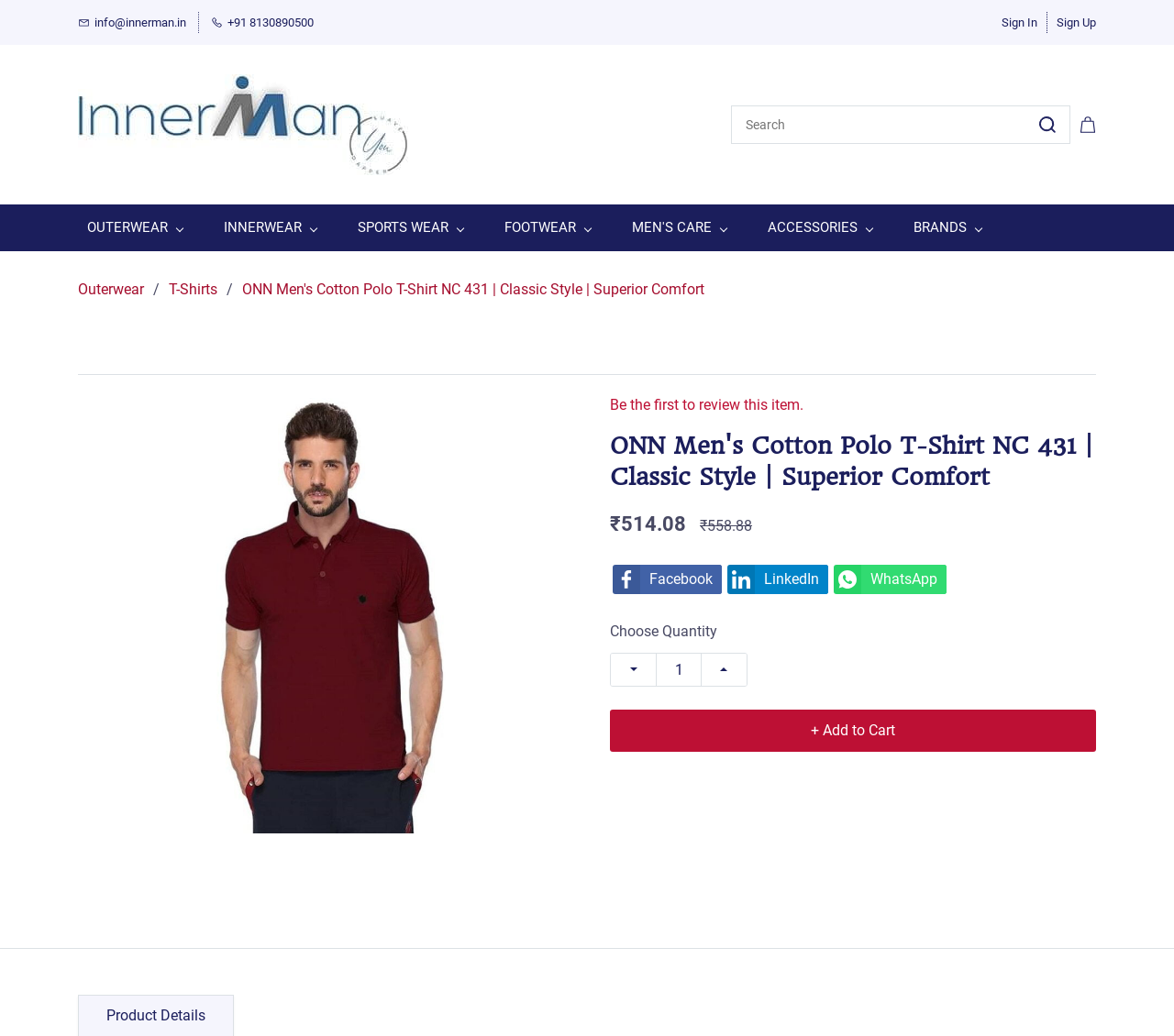Look at the image and write a detailed answer to the question: 
What is the category of the product?

I found the category of the product by looking at the link with the text 'T-Shirts' which is likely a category or subcategory of the product, and is located near the product title.